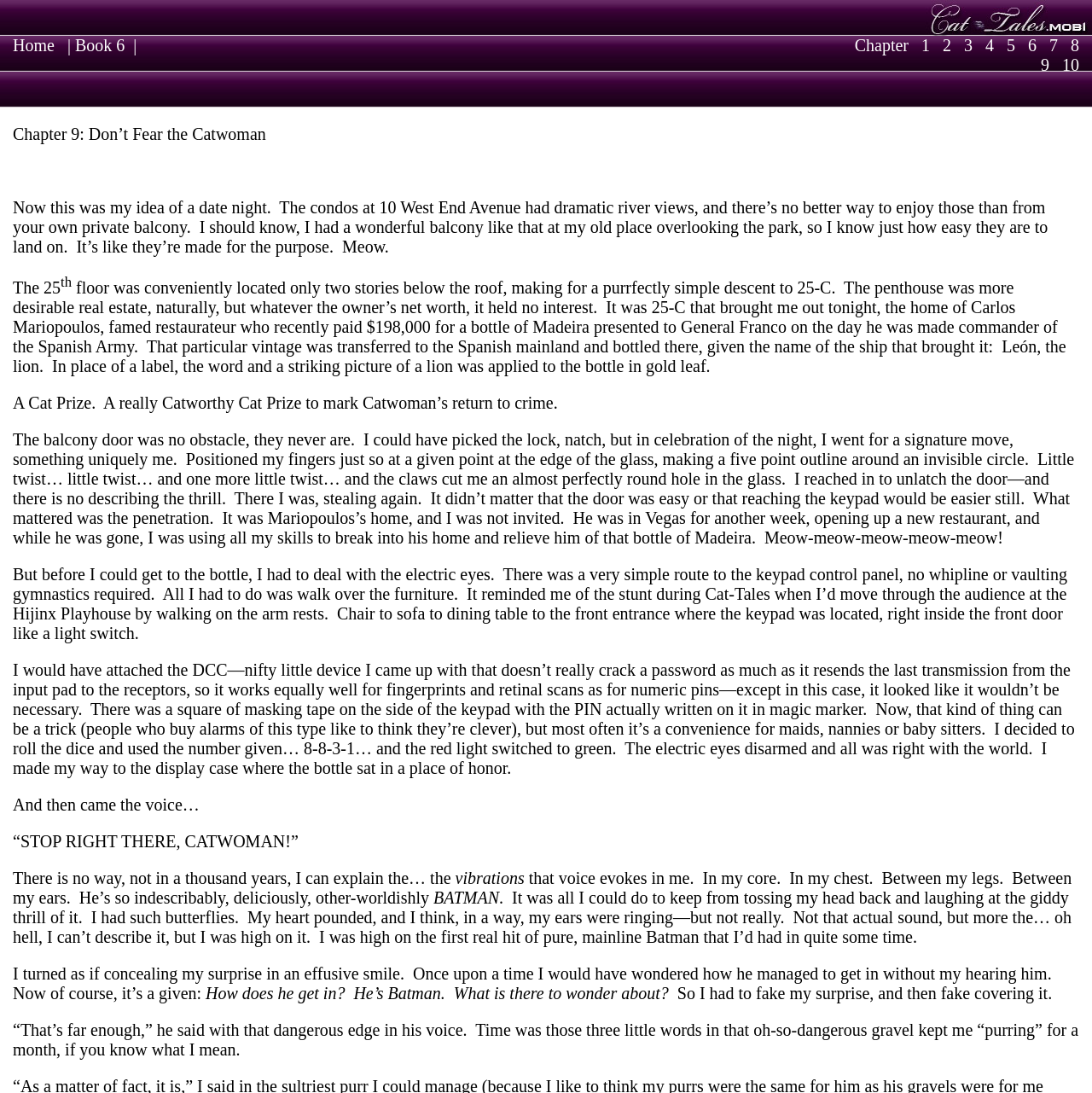Please find the bounding box for the following UI element description. Provide the coordinates in (top-left x, top-left y, bottom-right x, bottom-right y) format, with values between 0 and 1: Home

[0.012, 0.033, 0.05, 0.05]